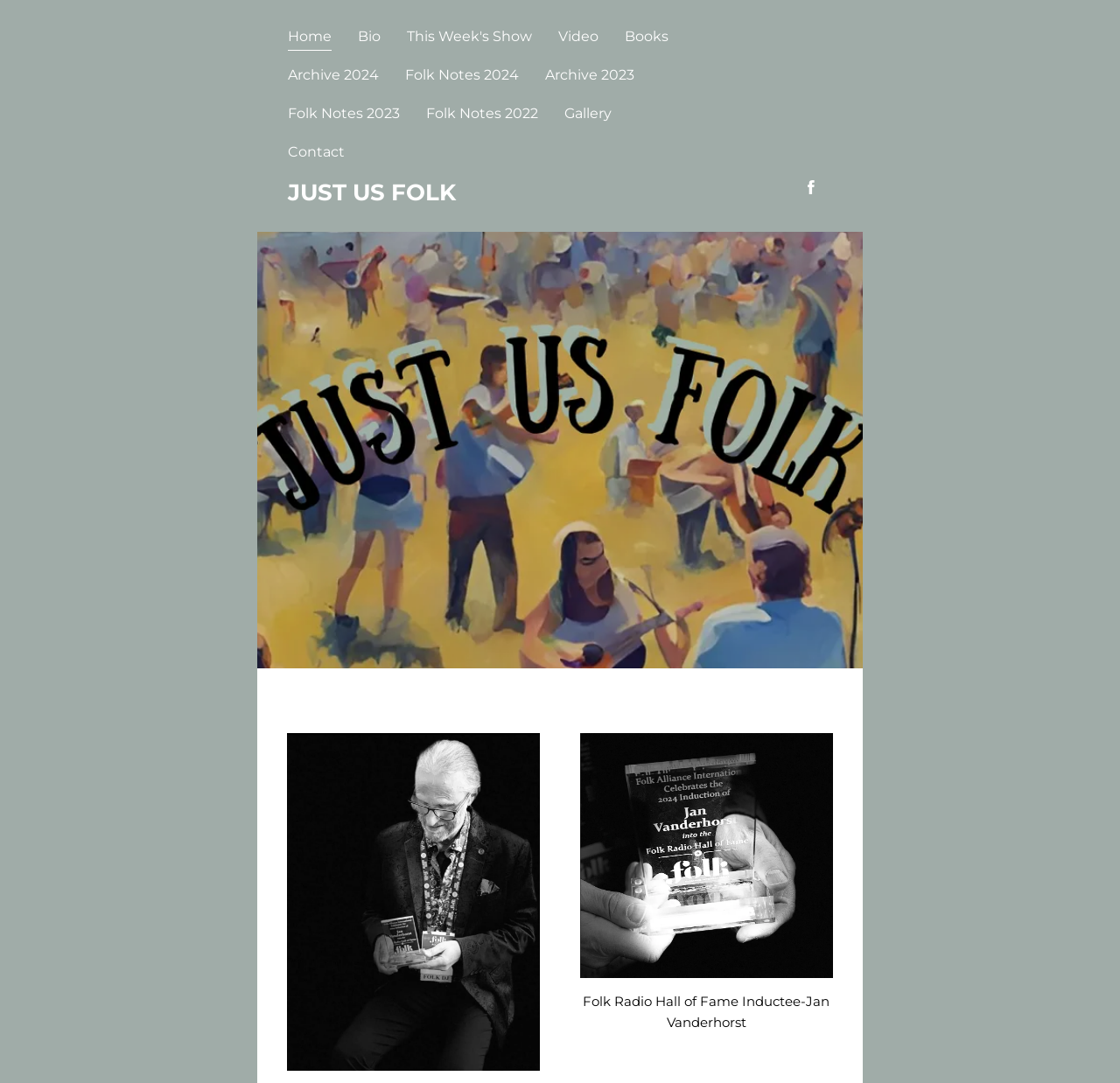What is the main title displayed on this webpage?

JUST US FOLK